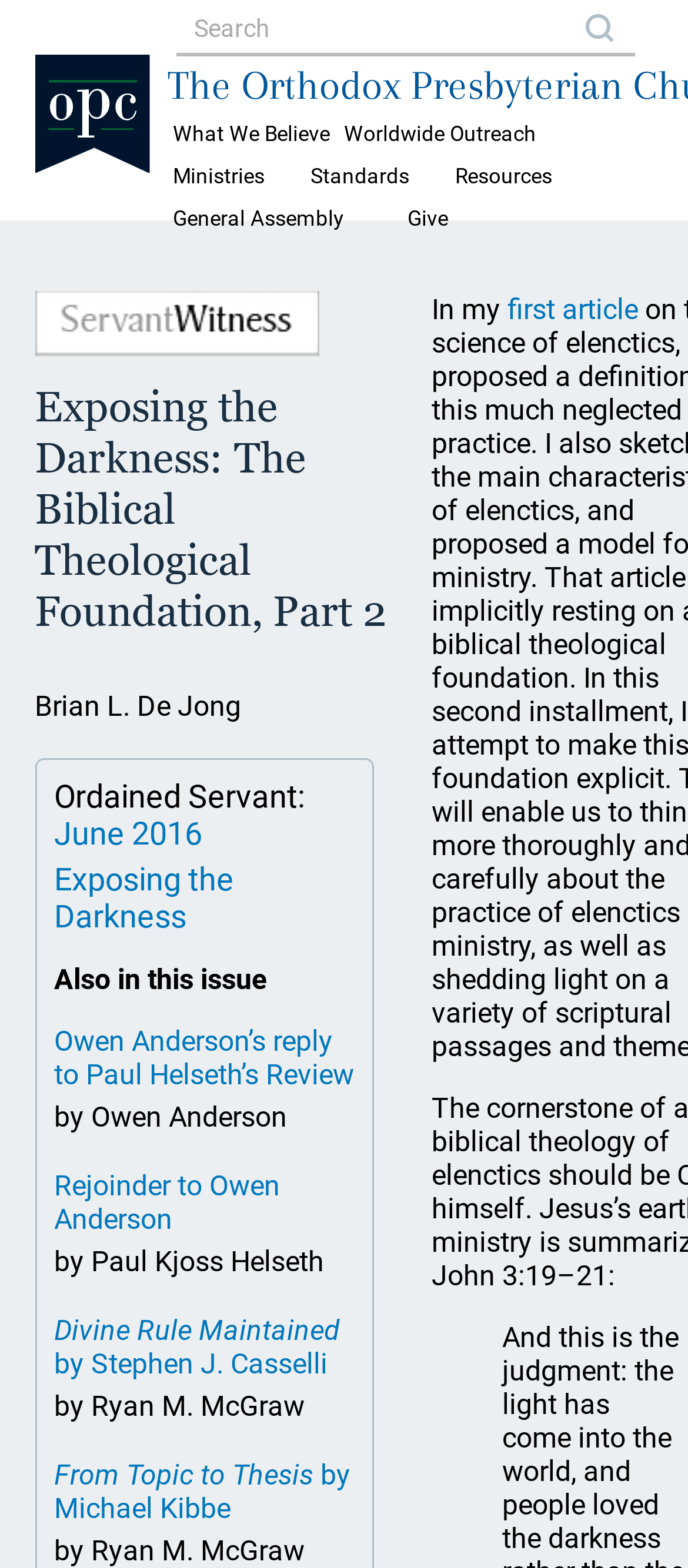Please specify the bounding box coordinates of the area that should be clicked to accomplish the following instruction: "Click on 'What We Believe'". The coordinates should consist of four float numbers between 0 and 1, i.e., [left, top, right, bottom].

[0.251, 0.078, 0.479, 0.093]